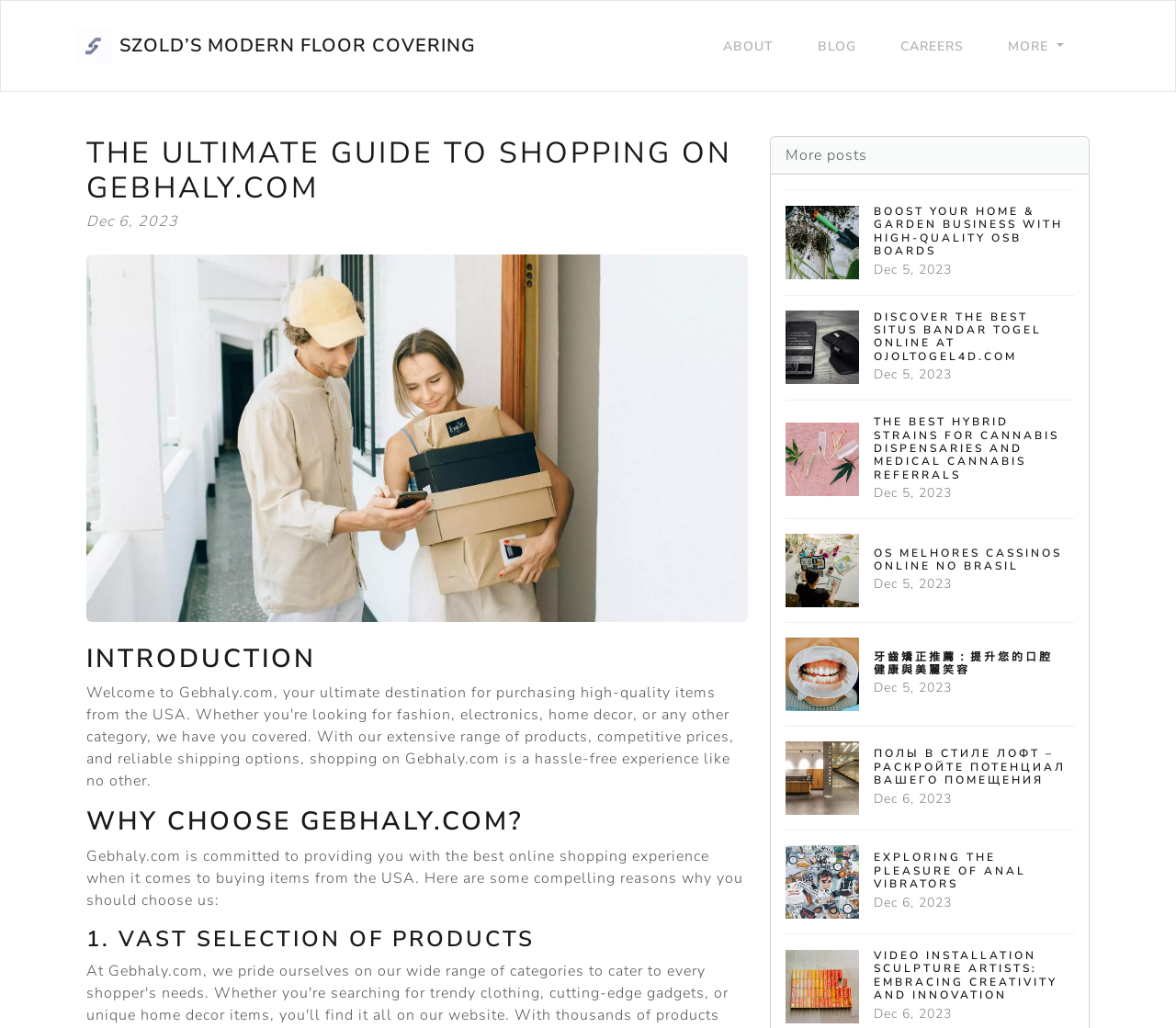Identify the bounding box coordinates of the region that needs to be clicked to carry out this instruction: "Expand the MORE menu". Provide these coordinates as four float numbers ranging from 0 to 1, i.e., [left, top, right, bottom].

[0.851, 0.025, 0.911, 0.064]